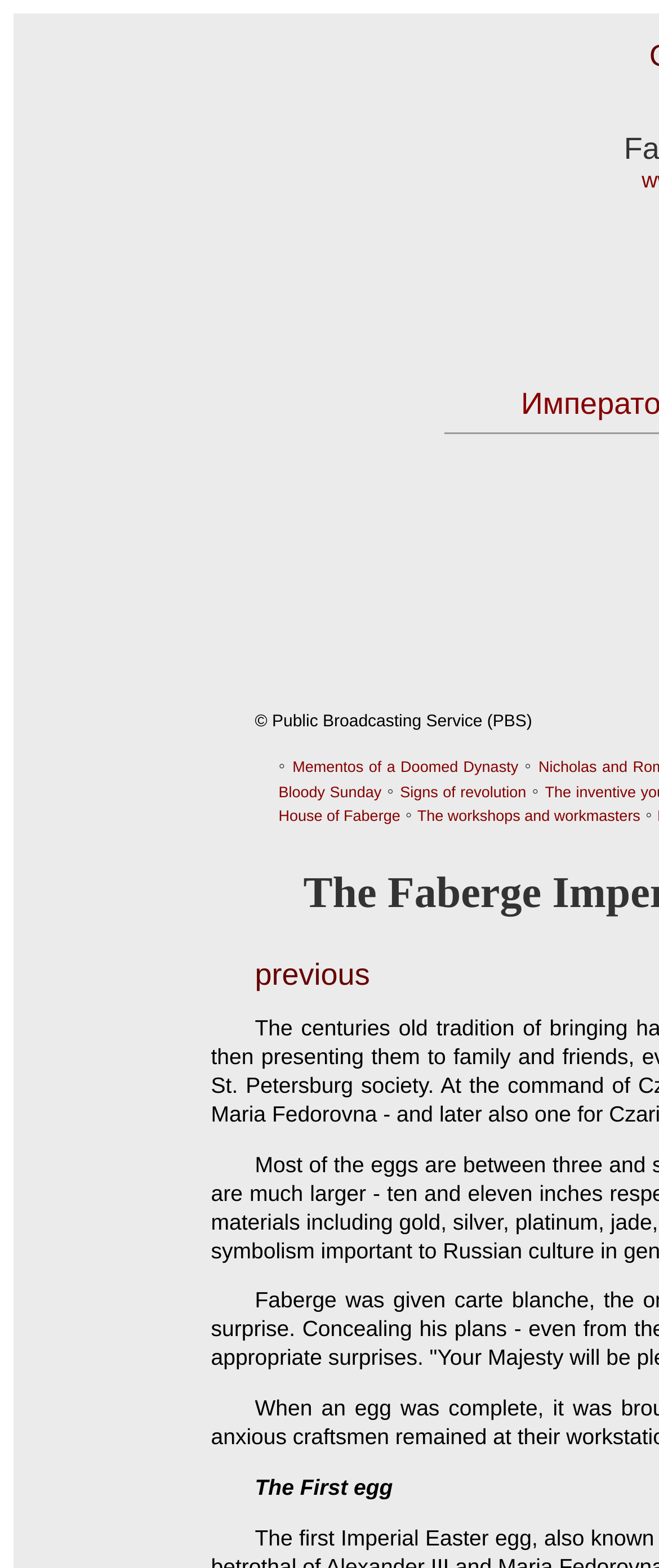Extract the top-level heading from the webpage and provide its text.

Faberge Eggs
Treasures of the World